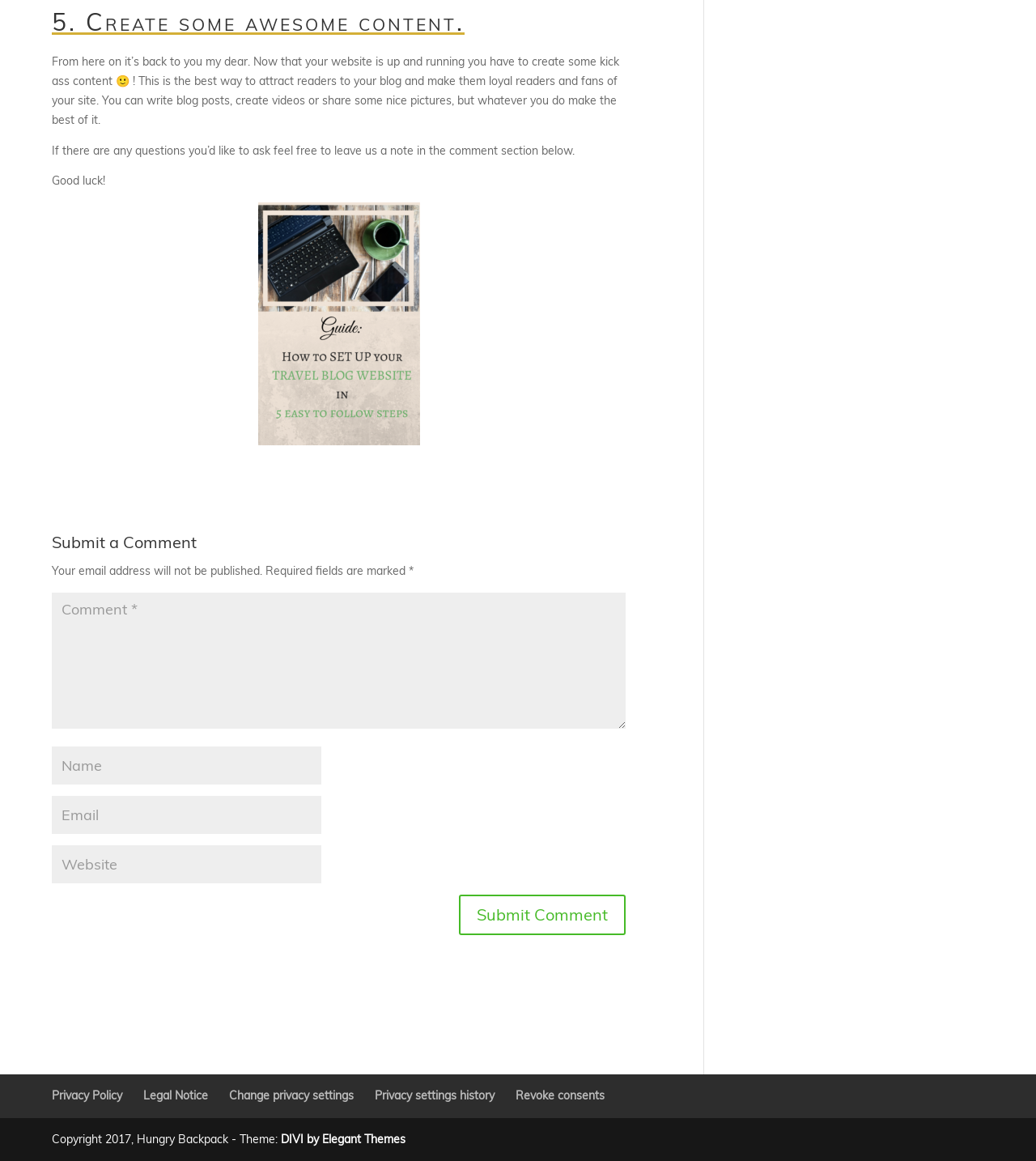Provide the bounding box coordinates of the UI element that matches the description: "Privacy Policy".

[0.05, 0.937, 0.118, 0.95]